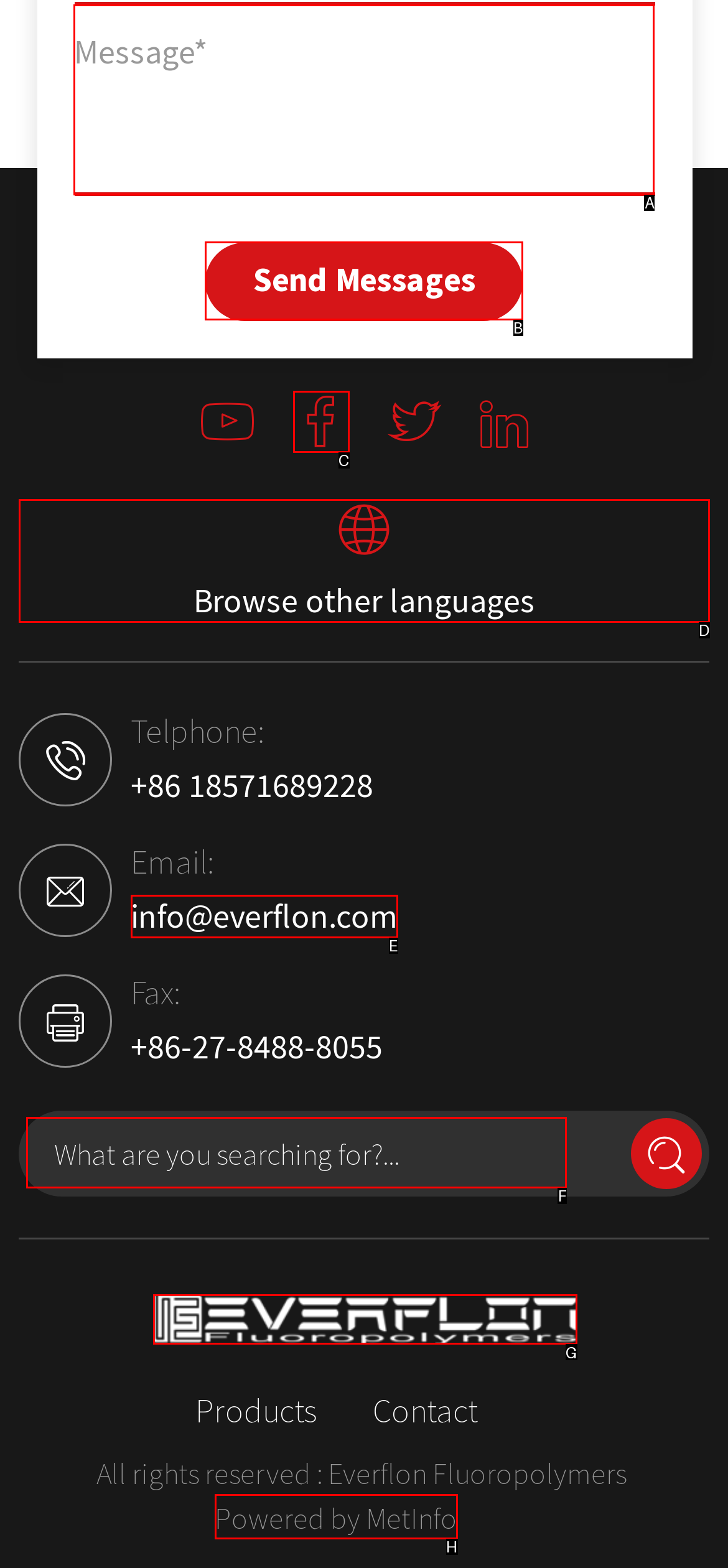Show which HTML element I need to click to perform this task: Send a message Answer with the letter of the correct choice.

B